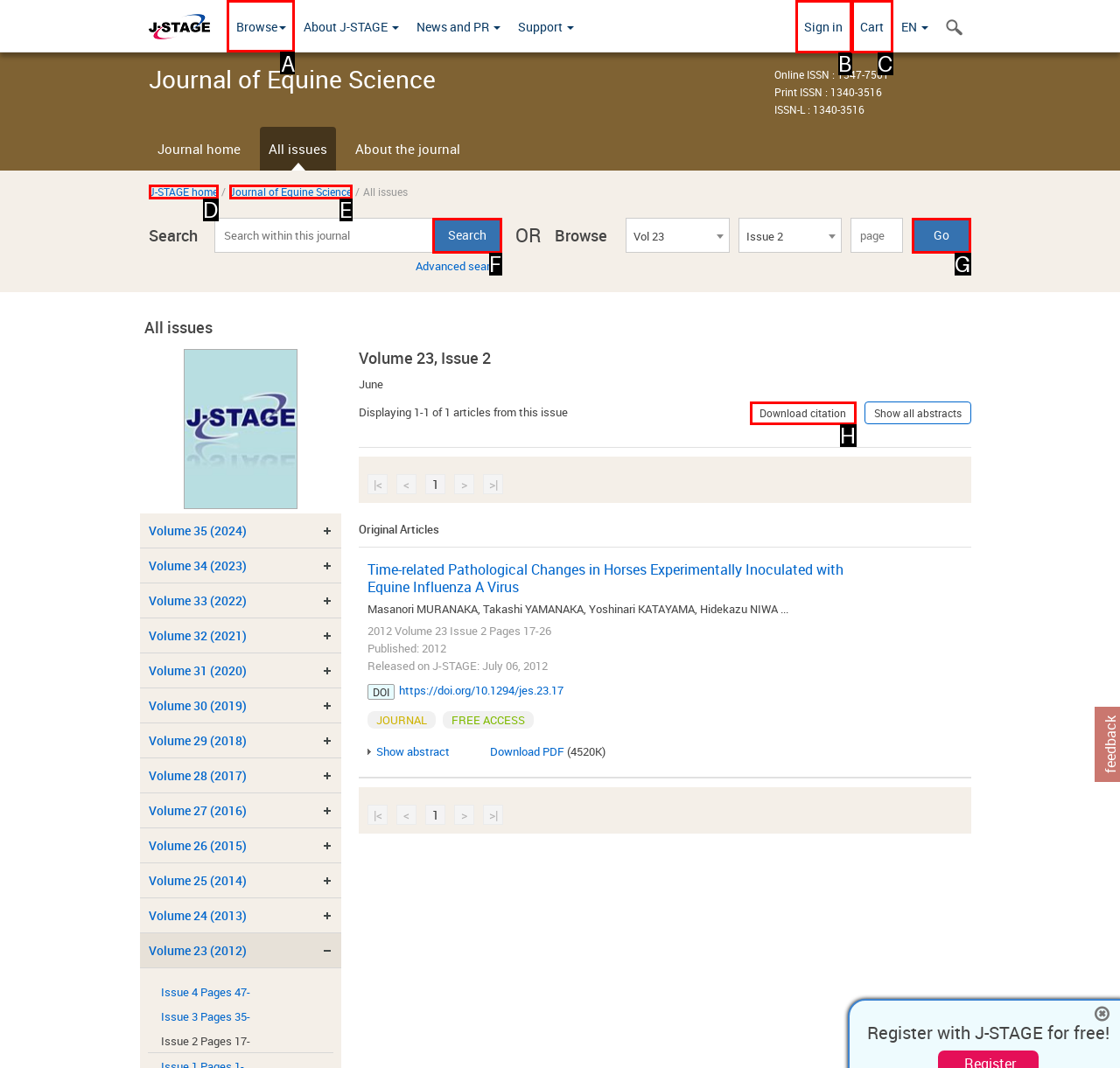Out of the given choices, which letter corresponds to the UI element required to Browse? Answer with the letter.

A